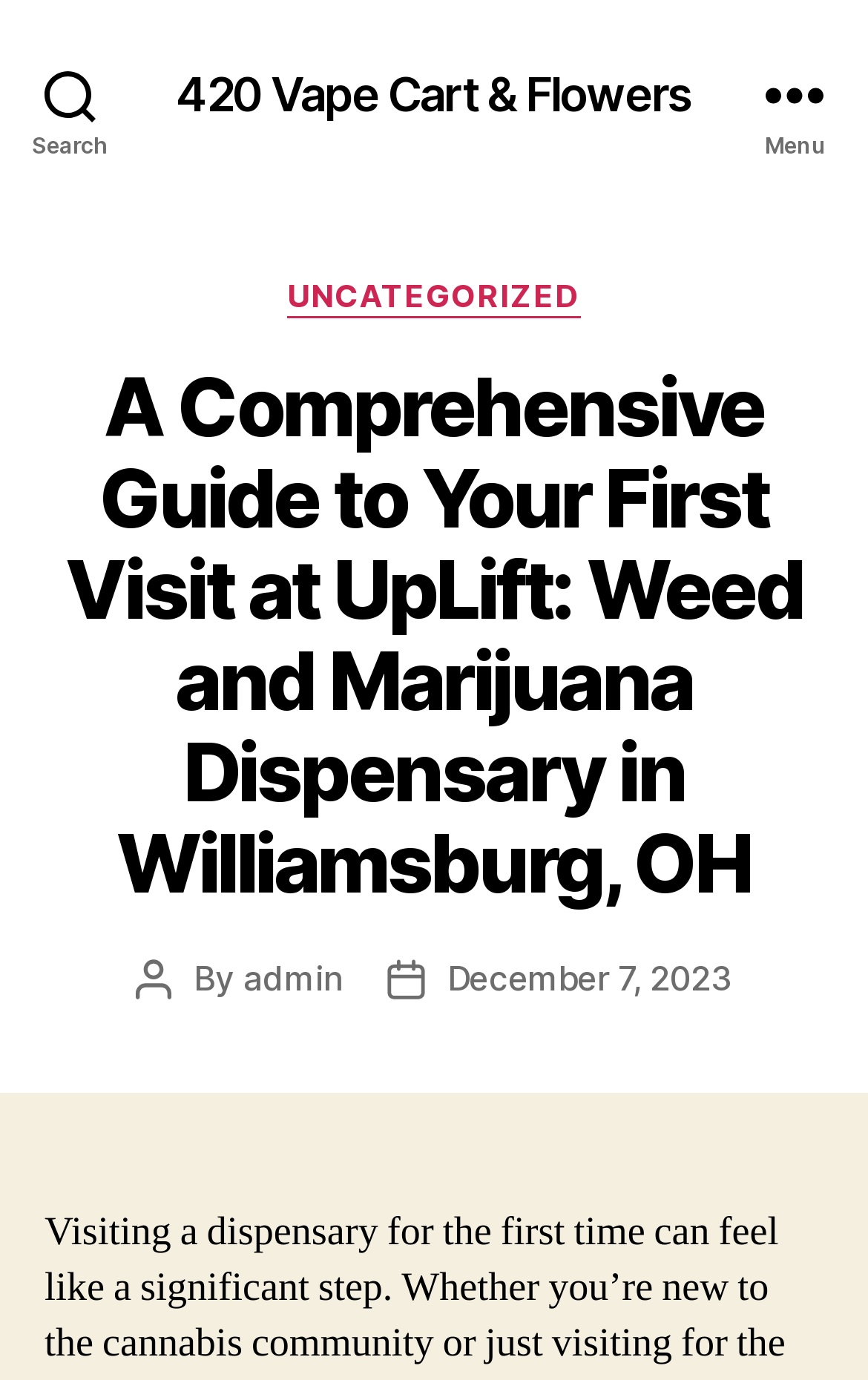What type of products are mentioned in the link?
Based on the image, give a one-word or short phrase answer.

Vape Cart & Flowers